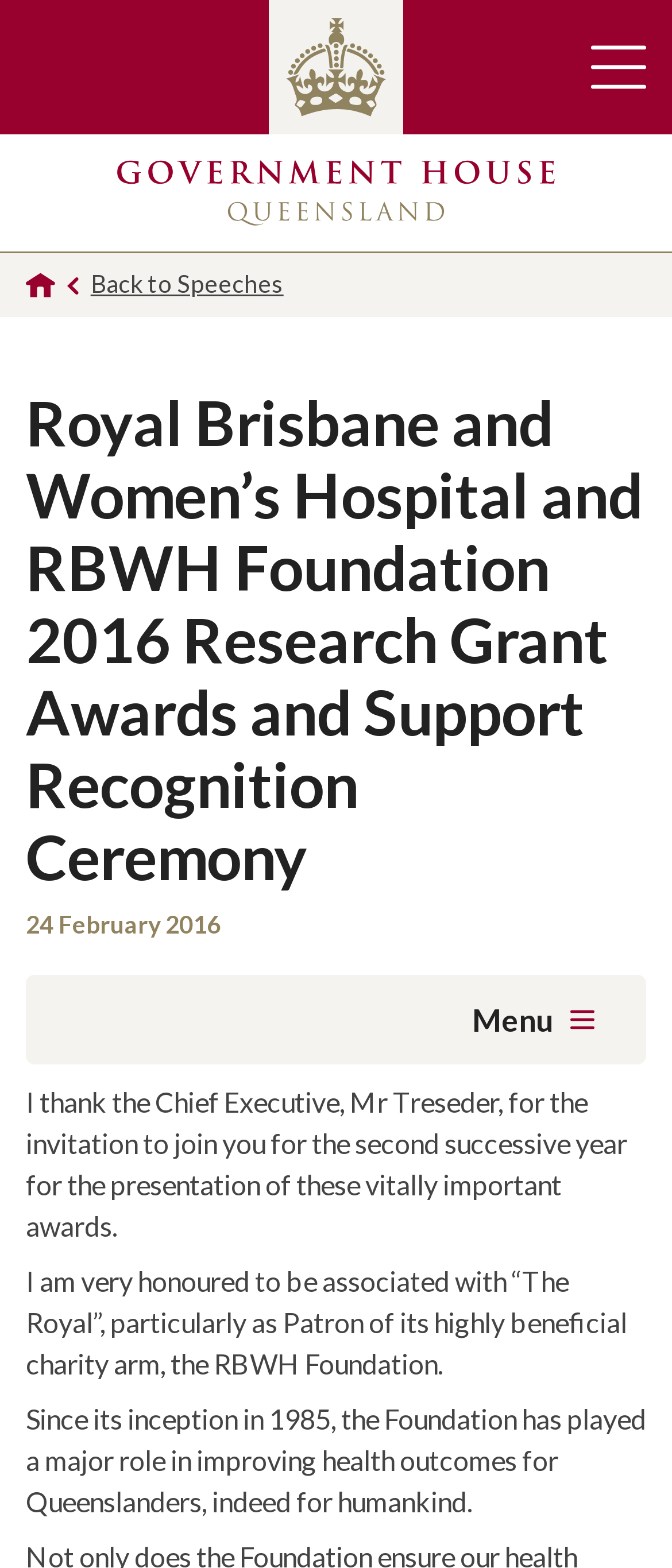Answer the question with a brief word or phrase:
What is the year the RBWH Foundation was established?

1985